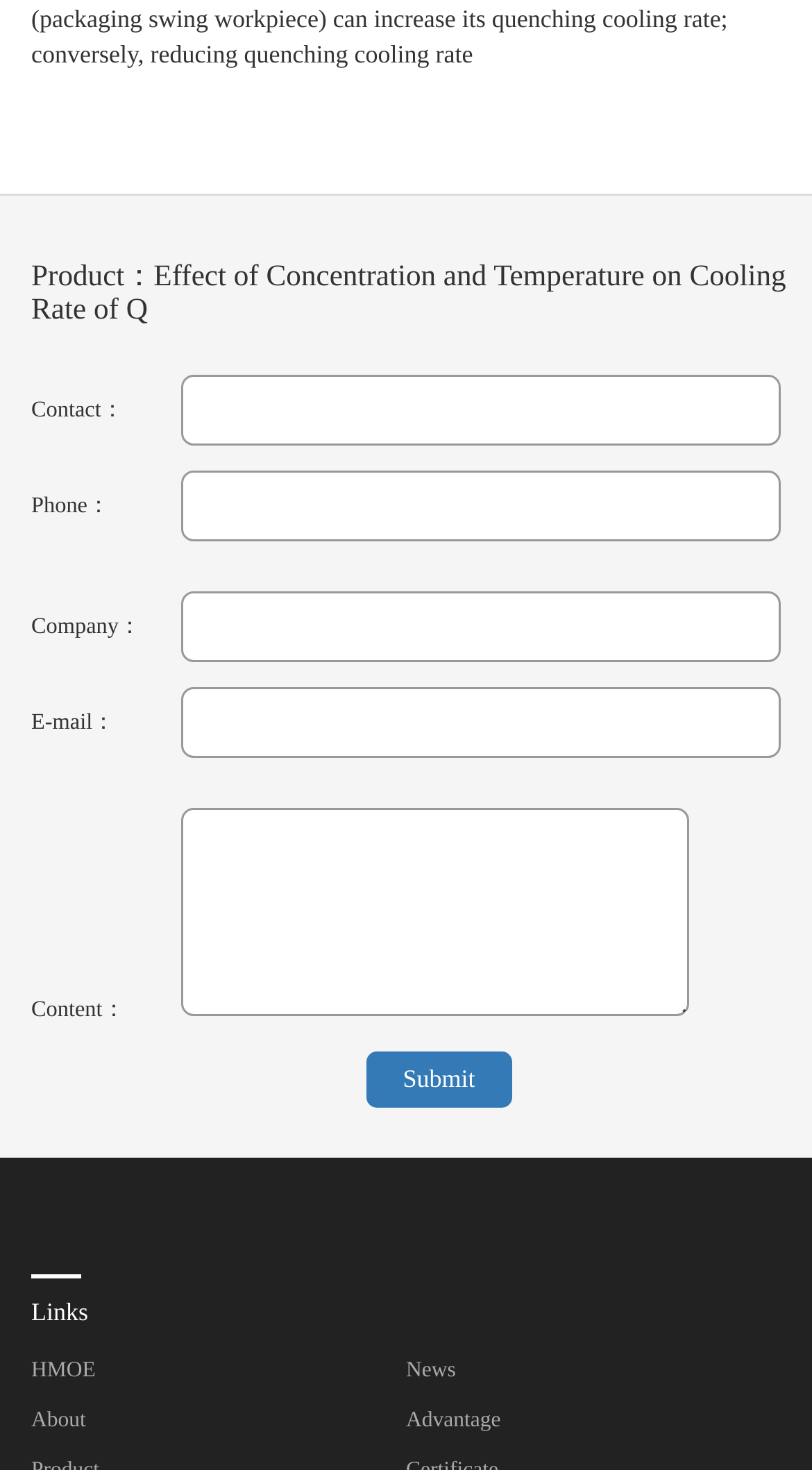Locate the bounding box coordinates of the area that needs to be clicked to fulfill the following instruction: "Click the submit button". The coordinates should be in the format of four float numbers between 0 and 1, namely [left, top, right, bottom].

[0.45, 0.716, 0.631, 0.754]